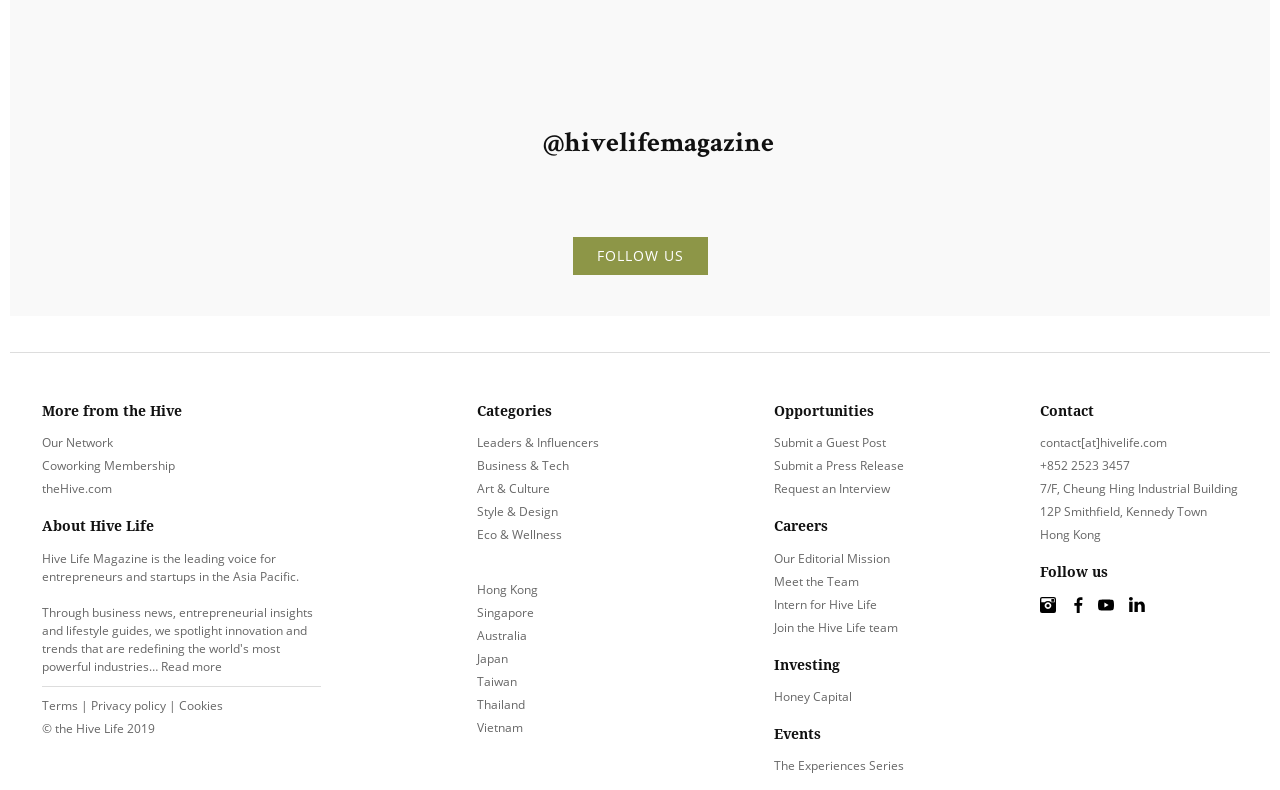Please determine the bounding box of the UI element that matches this description: Contact. The coordinates should be given as (top-left x, top-left y, bottom-right x, bottom-right y), with all values between 0 and 1.

None